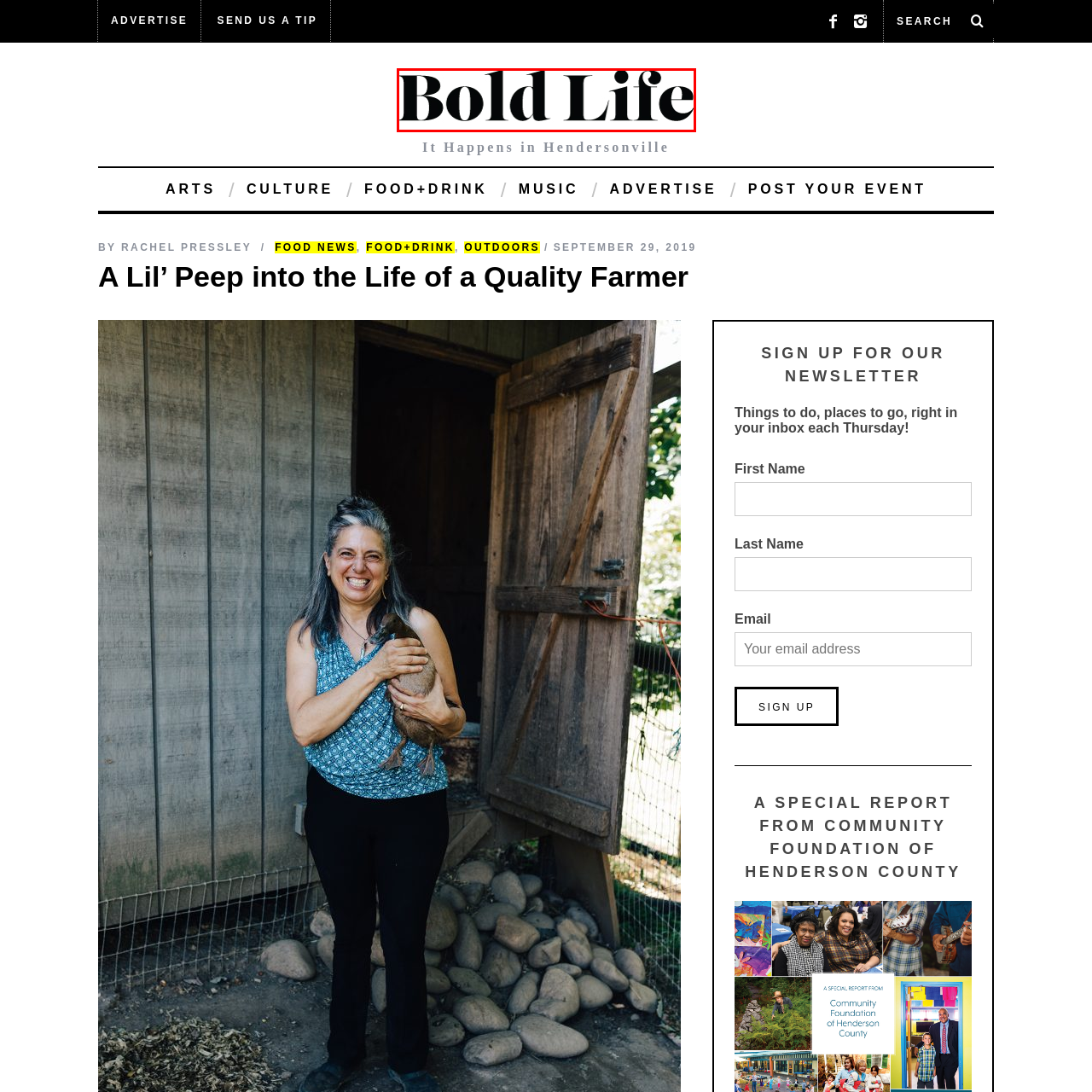What is the theme of the article?
Study the image framed by the red bounding box and answer the question in detail, relying on the visual clues provided.

The article titled 'A Lil’ Peep into the Life of a Quality Farmer' suggests a theme related to agriculture, quality farming practices, or rural living, which is likely the main topic of discussion in the article.